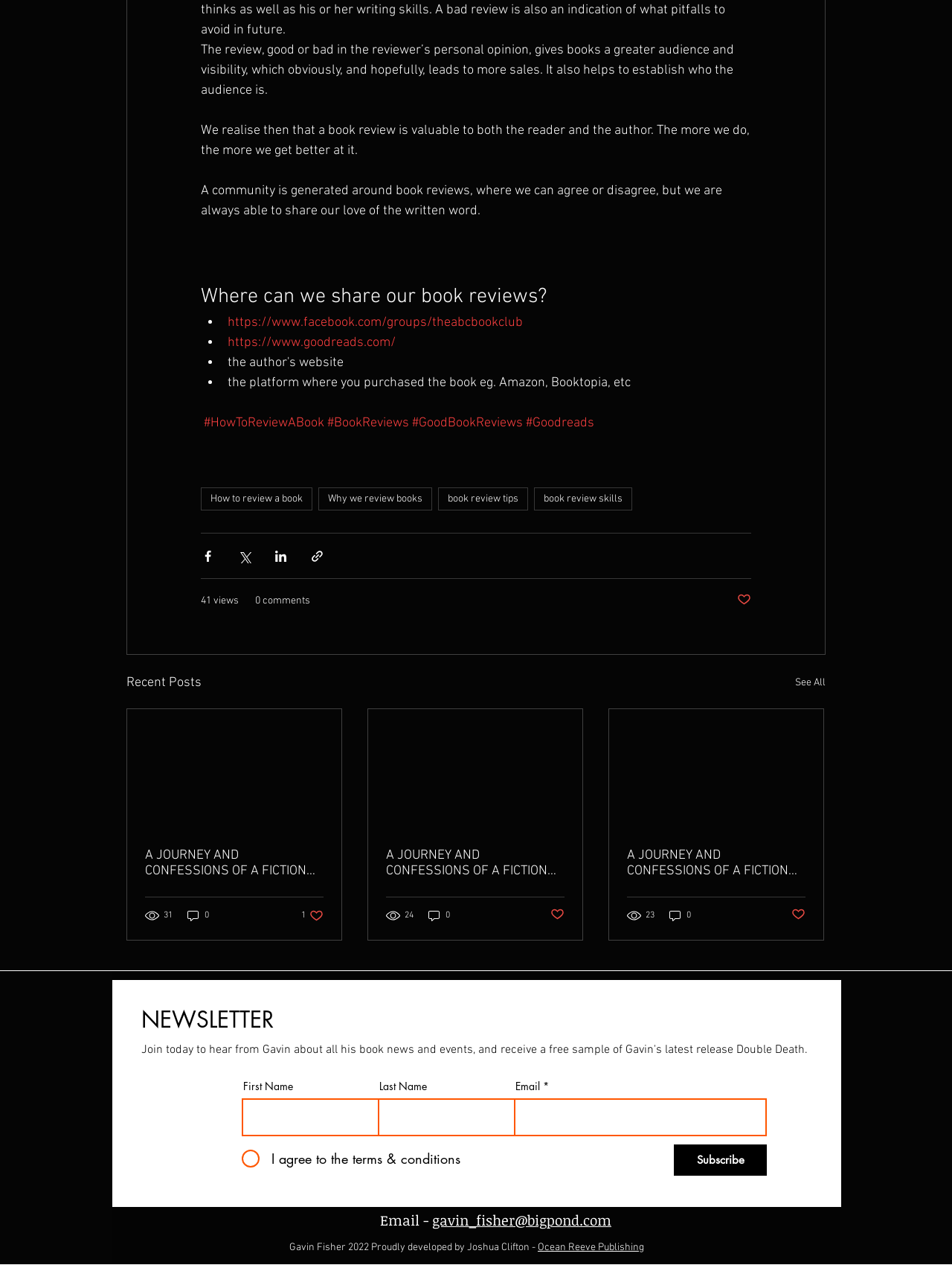Using the webpage screenshot, locate the HTML element that fits the following description and provide its bounding box: "name="email" placeholder=""".

[0.54, 0.868, 0.805, 0.898]